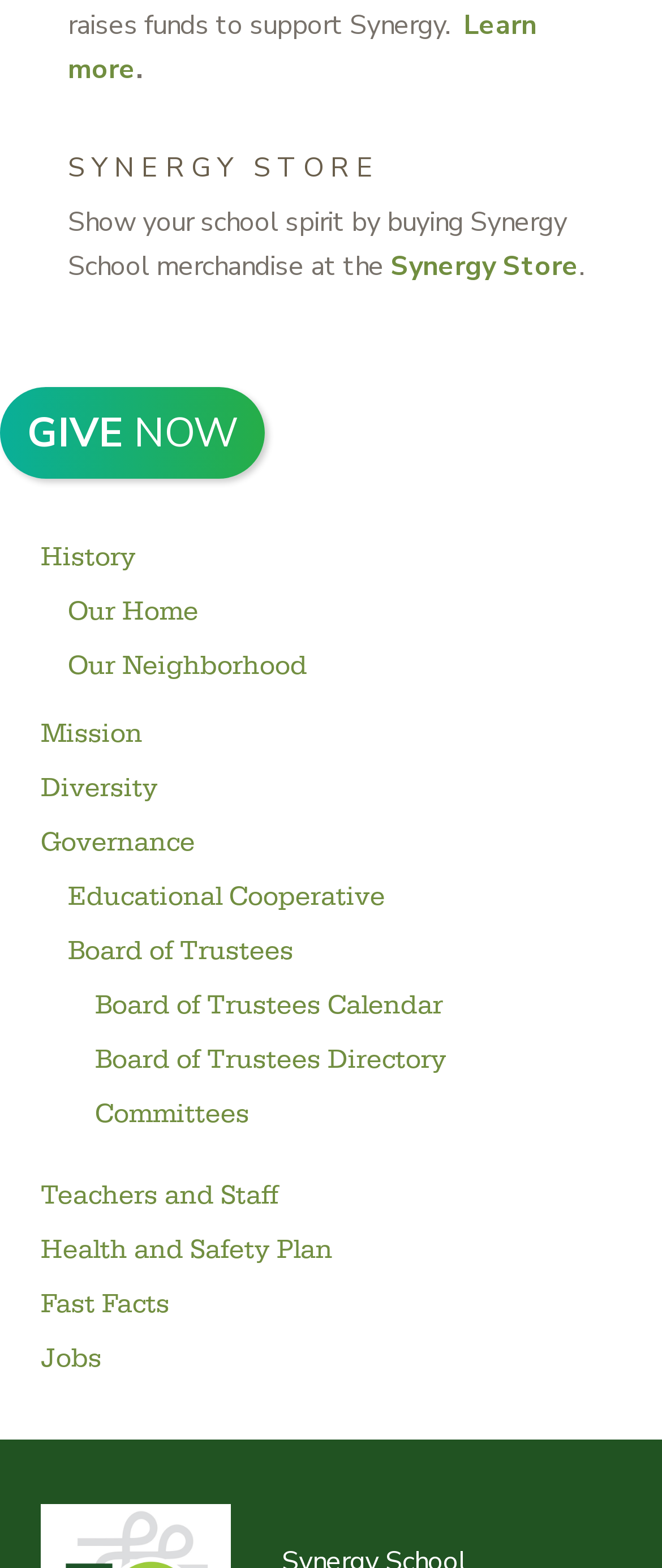Provide the bounding box coordinates of the UI element this sentence describes: "Committees".

[0.144, 0.693, 0.938, 0.728]